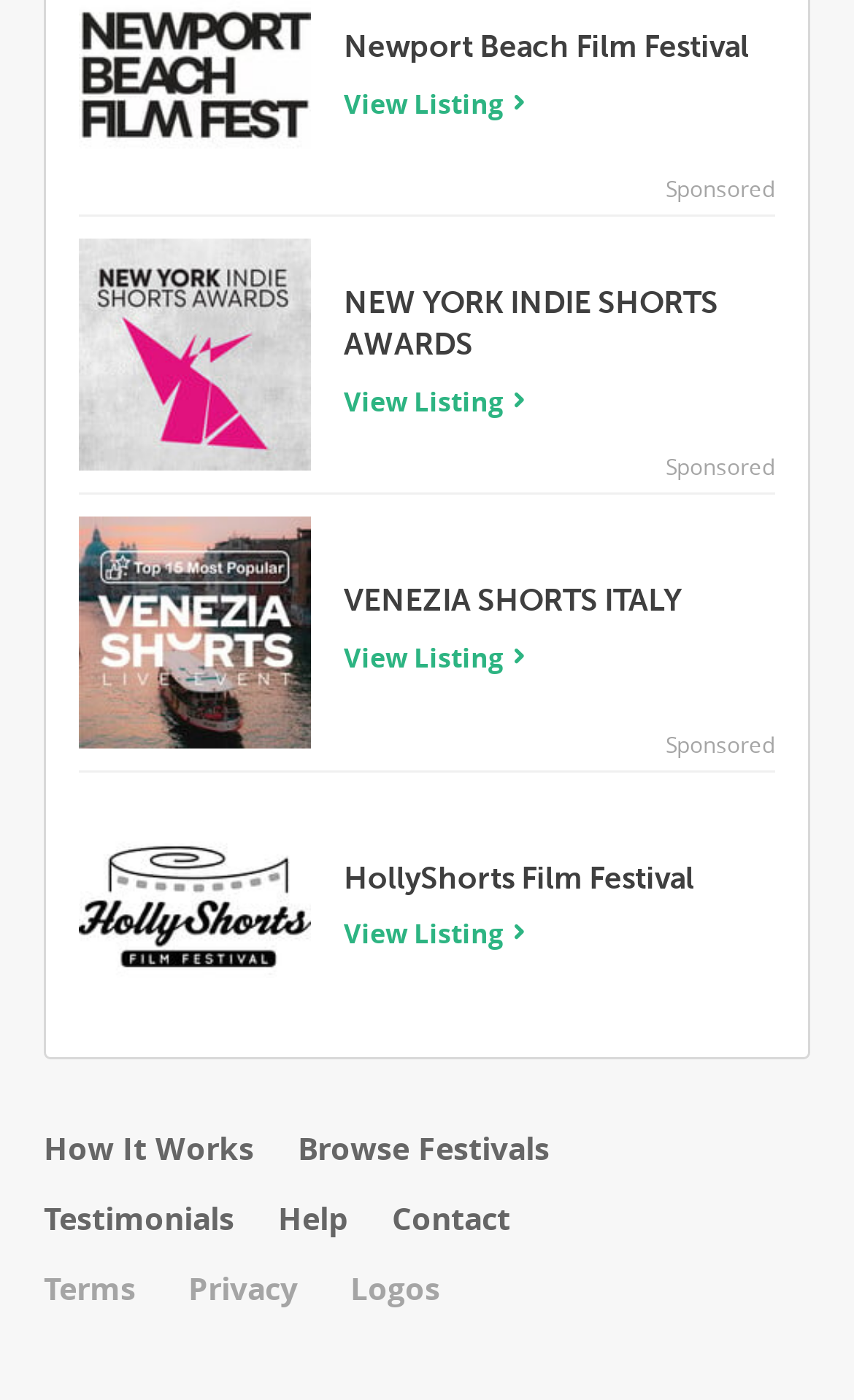Find and indicate the bounding box coordinates of the region you should select to follow the given instruction: "View HollyShorts Film Festival".

[0.403, 0.614, 0.813, 0.639]